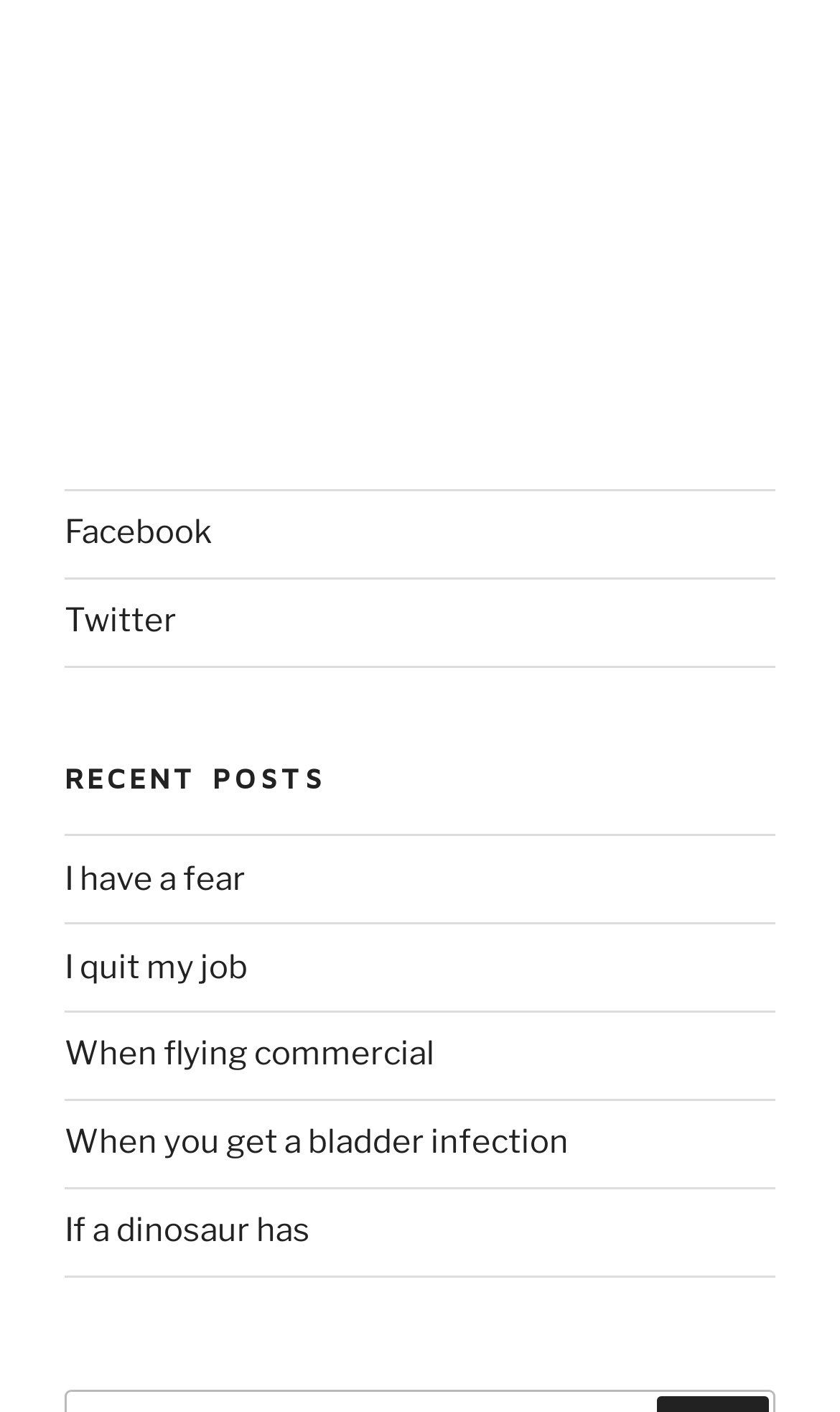Respond to the question with just a single word or phrase: 
How many recent posts are there?

5